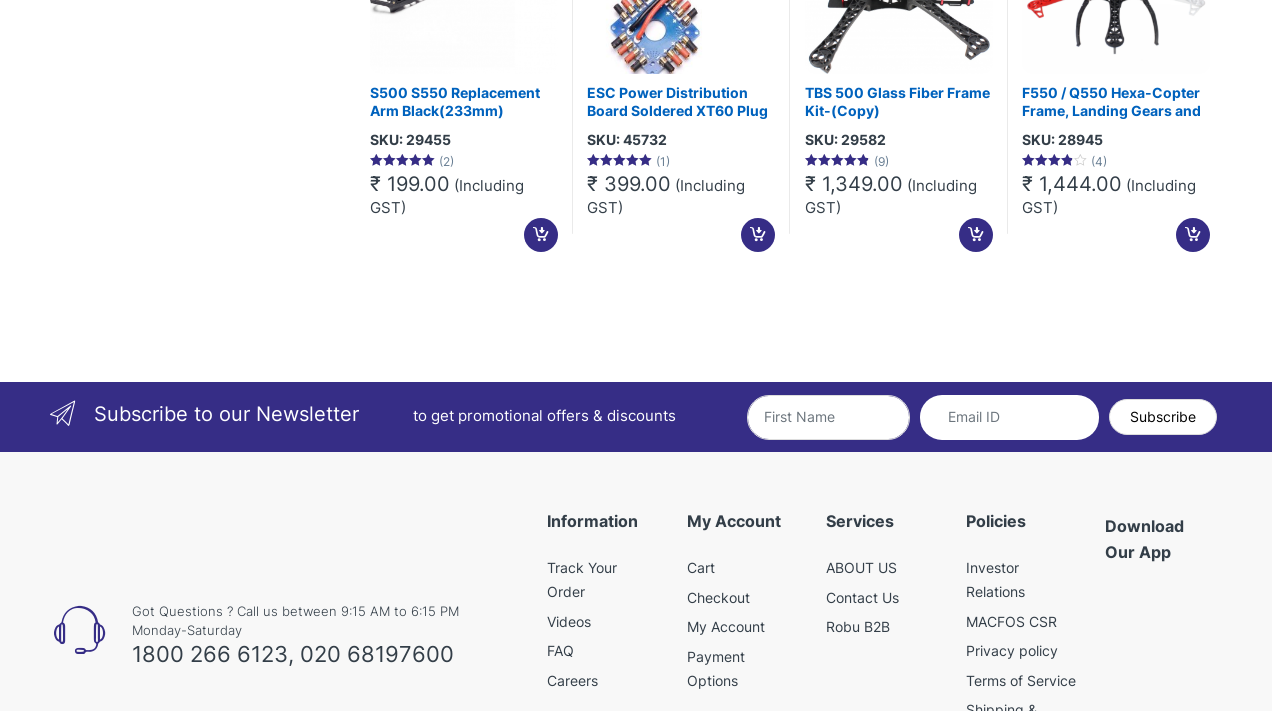Given the description: "parent_node: Download Our App", determine the bounding box coordinates of the UI element. The coordinates should be formatted as four float numbers between 0 and 1, [left, top, right, bottom].

[0.864, 0.87, 0.951, 0.893]